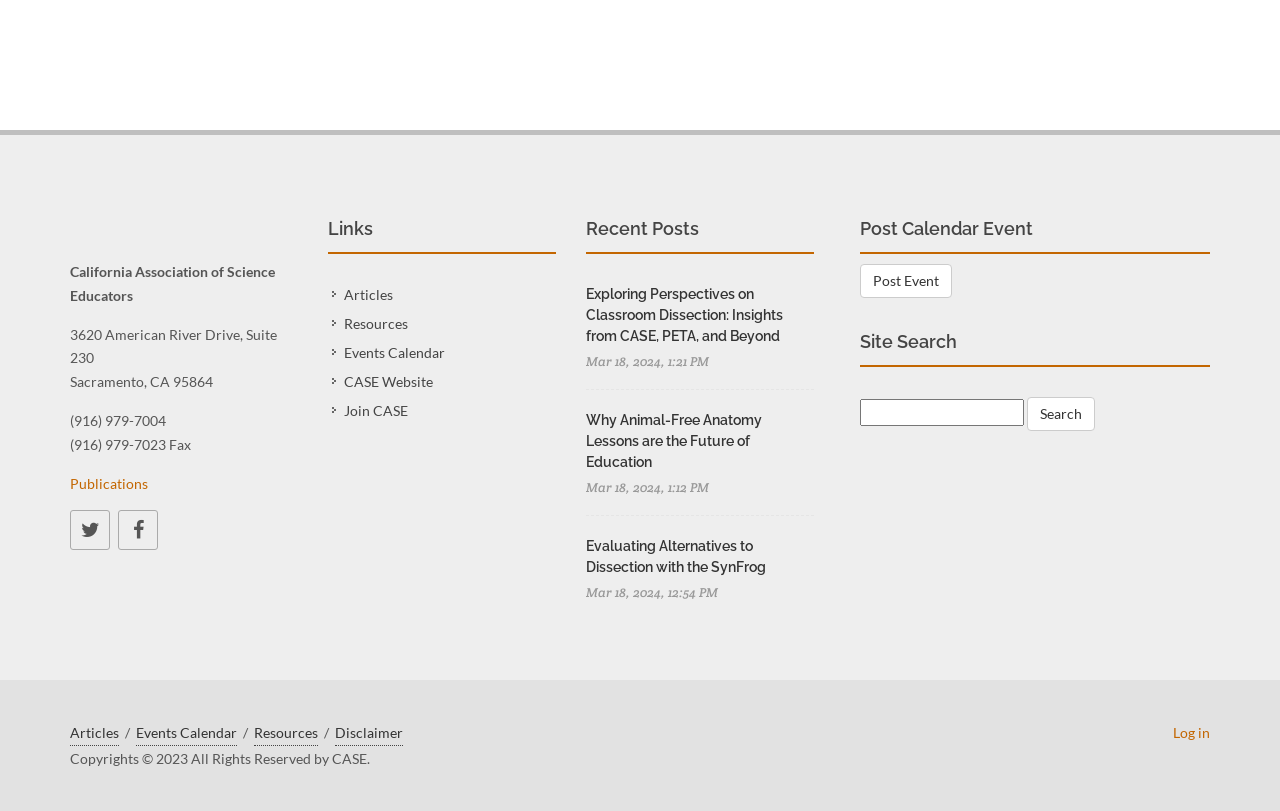Please identify the bounding box coordinates of the element I need to click to follow this instruction: "Search for a keyword".

[0.672, 0.491, 0.8, 0.525]